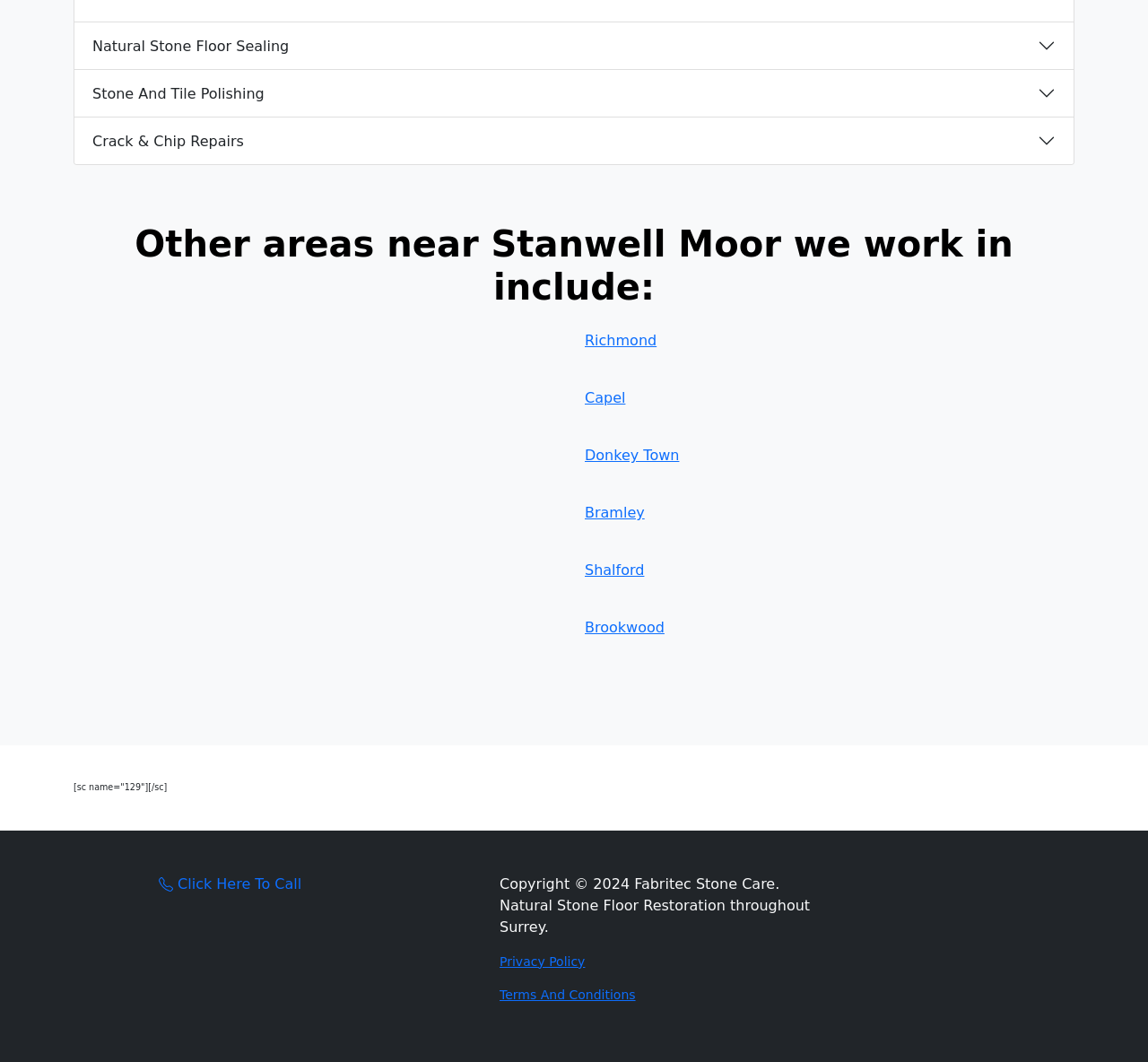Using the information in the image, give a comprehensive answer to the question: 
What areas near Stanwell Moor does Fabritec Stone Care work in?

The webpage lists several areas near Stanwell Moor where Fabritec Stone Care works, including Richmond, Capel, Donkey Town, and others. These areas are listed as links, indicating that they are part of the company's service area.